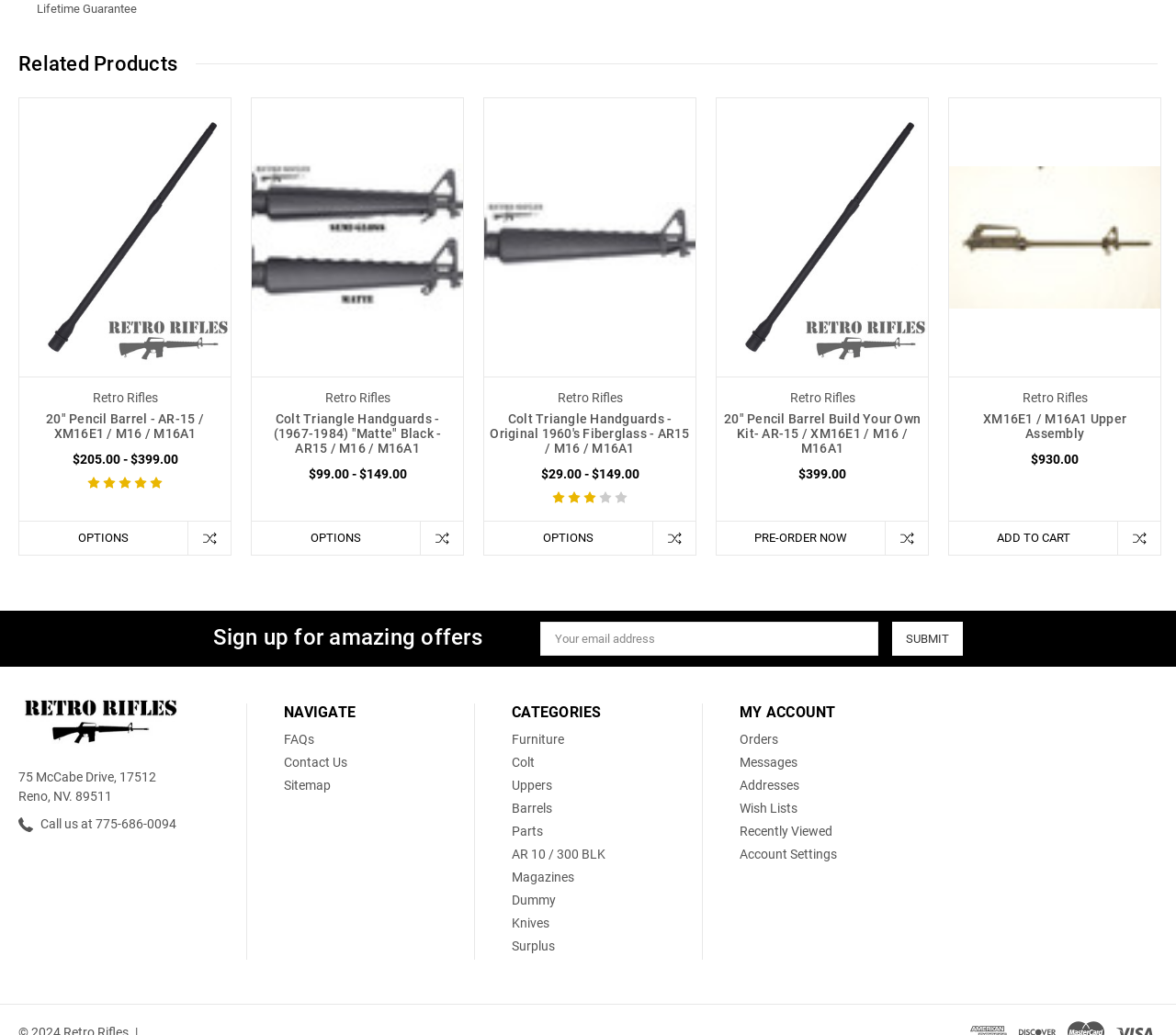Please identify the bounding box coordinates for the region that you need to click to follow this instruction: "Click the 'Contact' link".

None